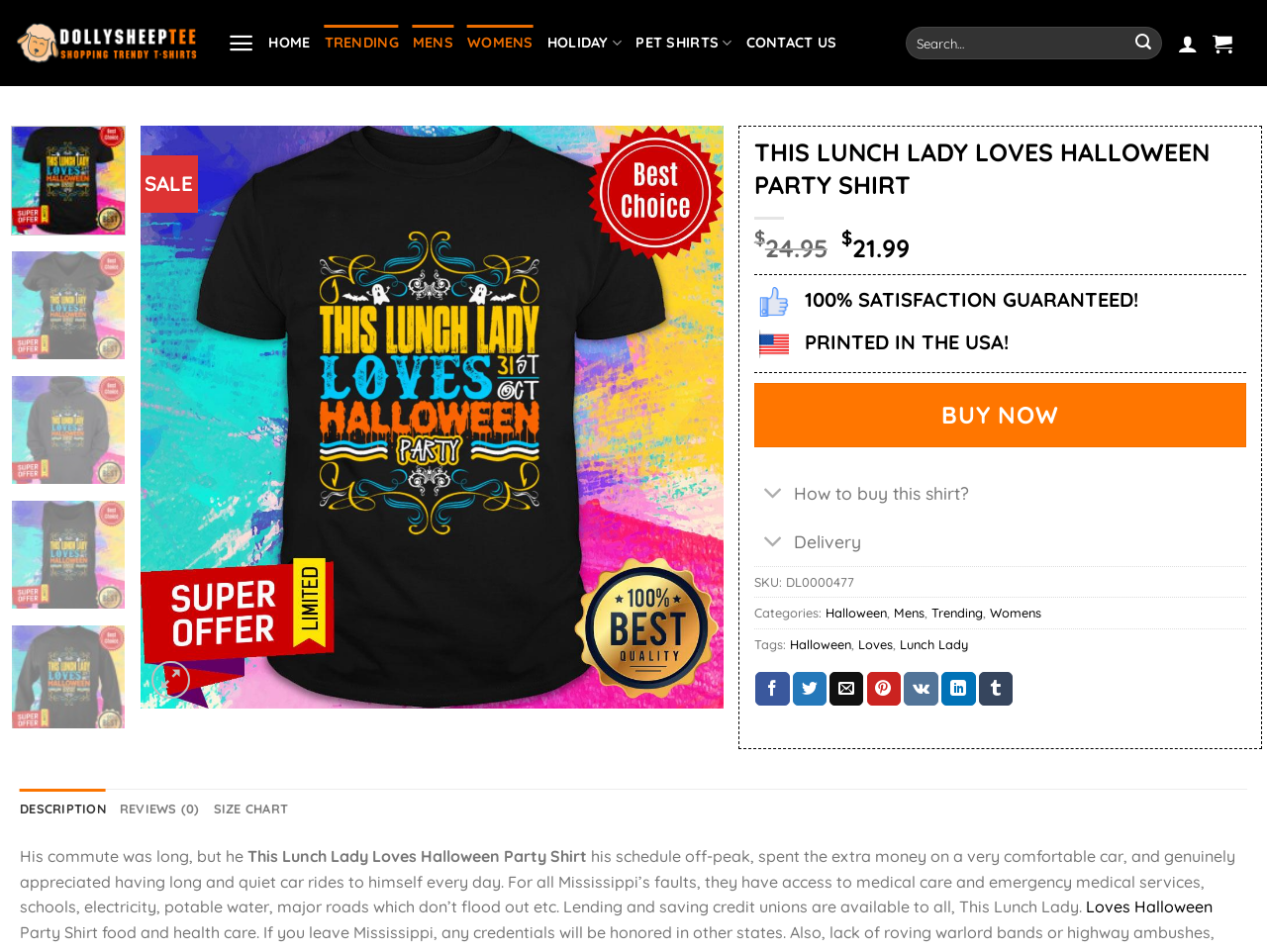Bounding box coordinates are specified in the format (top-left x, top-left y, bottom-right x, bottom-right y). All values are floating point numbers bounded between 0 and 1. Please provide the bounding box coordinate of the region this sentence describes: How to buy this shirt?

[0.595, 0.492, 0.984, 0.543]